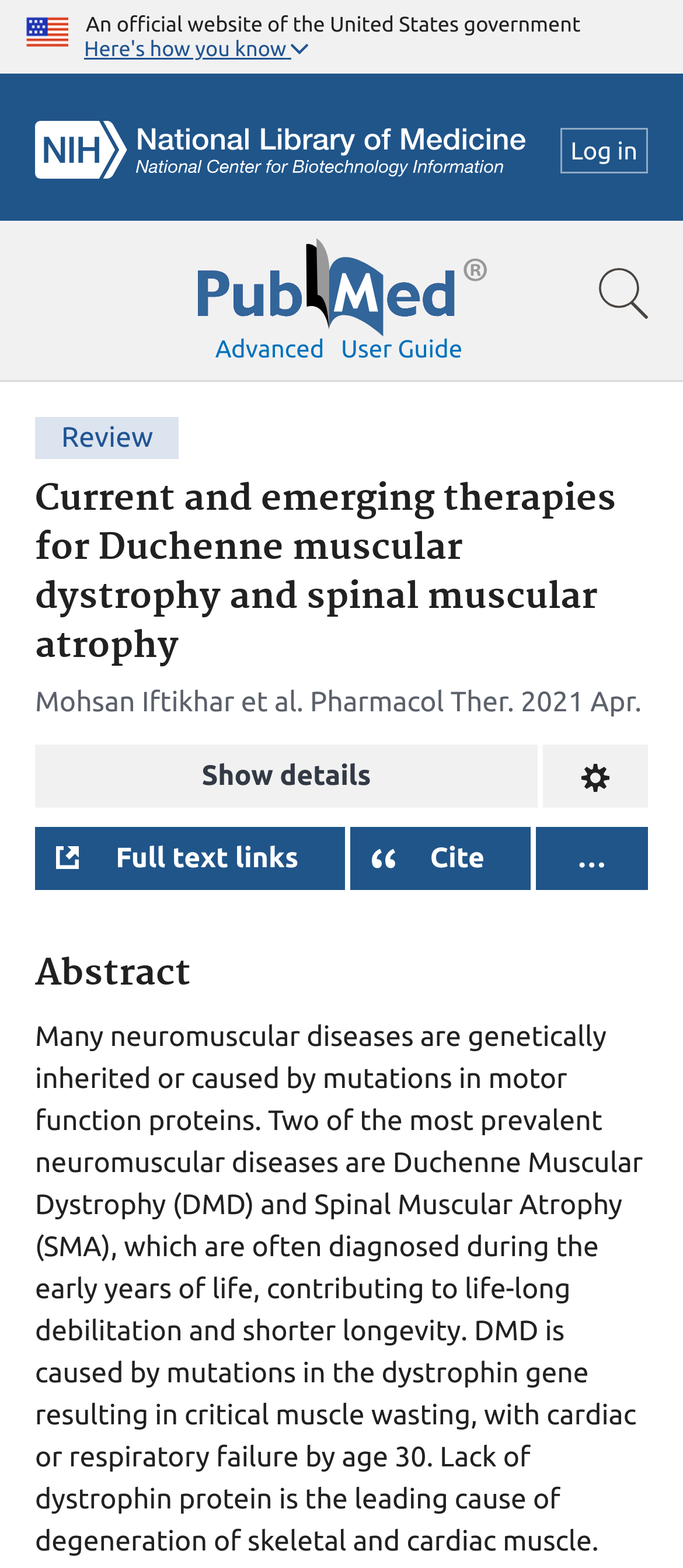Please specify the bounding box coordinates of the clickable section necessary to execute the following command: "Show the full article details".

[0.051, 0.475, 0.787, 0.515]